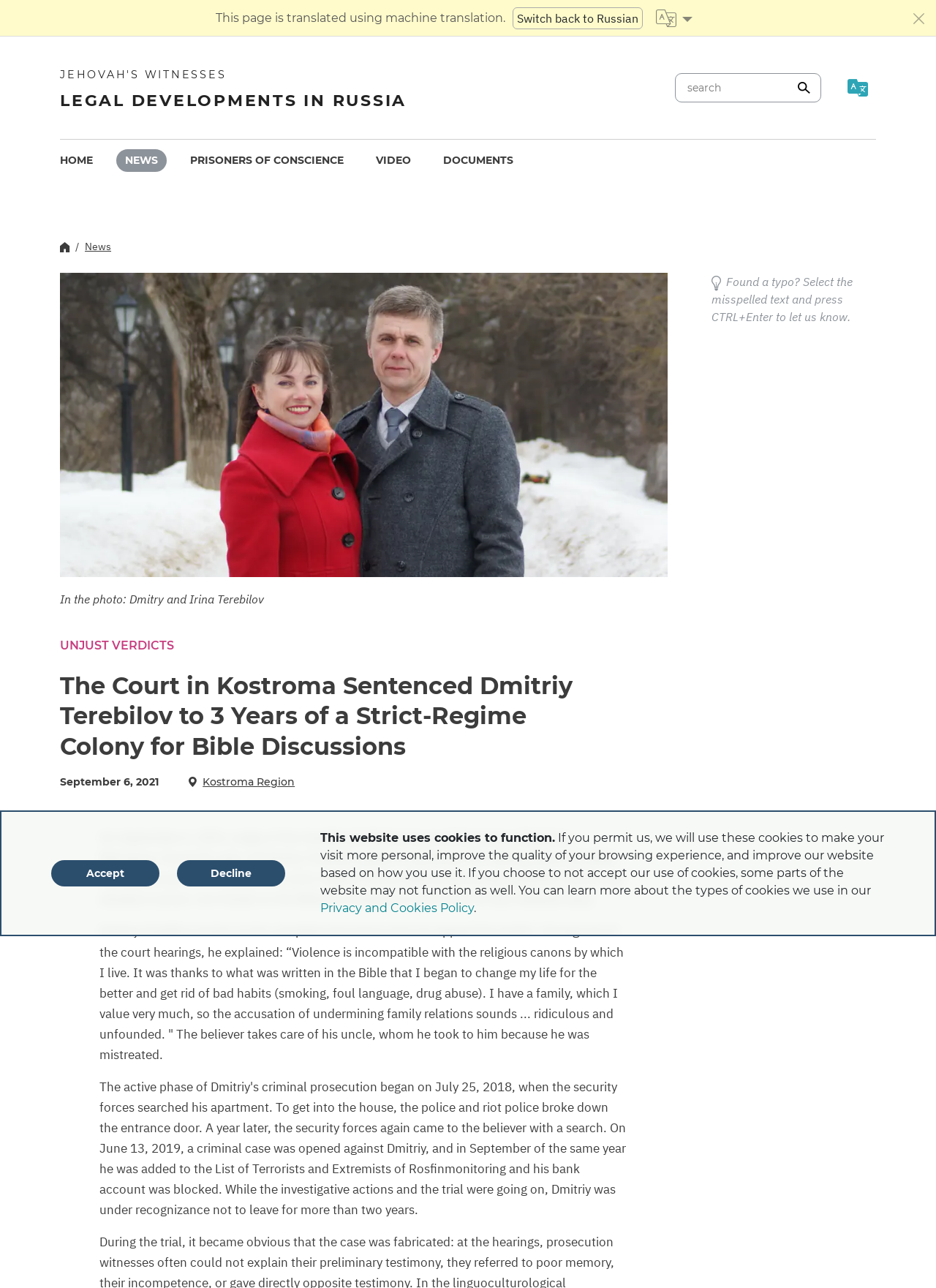Use a single word or phrase to answer the following:
What is the date of the court verdict?

September 6, 2021